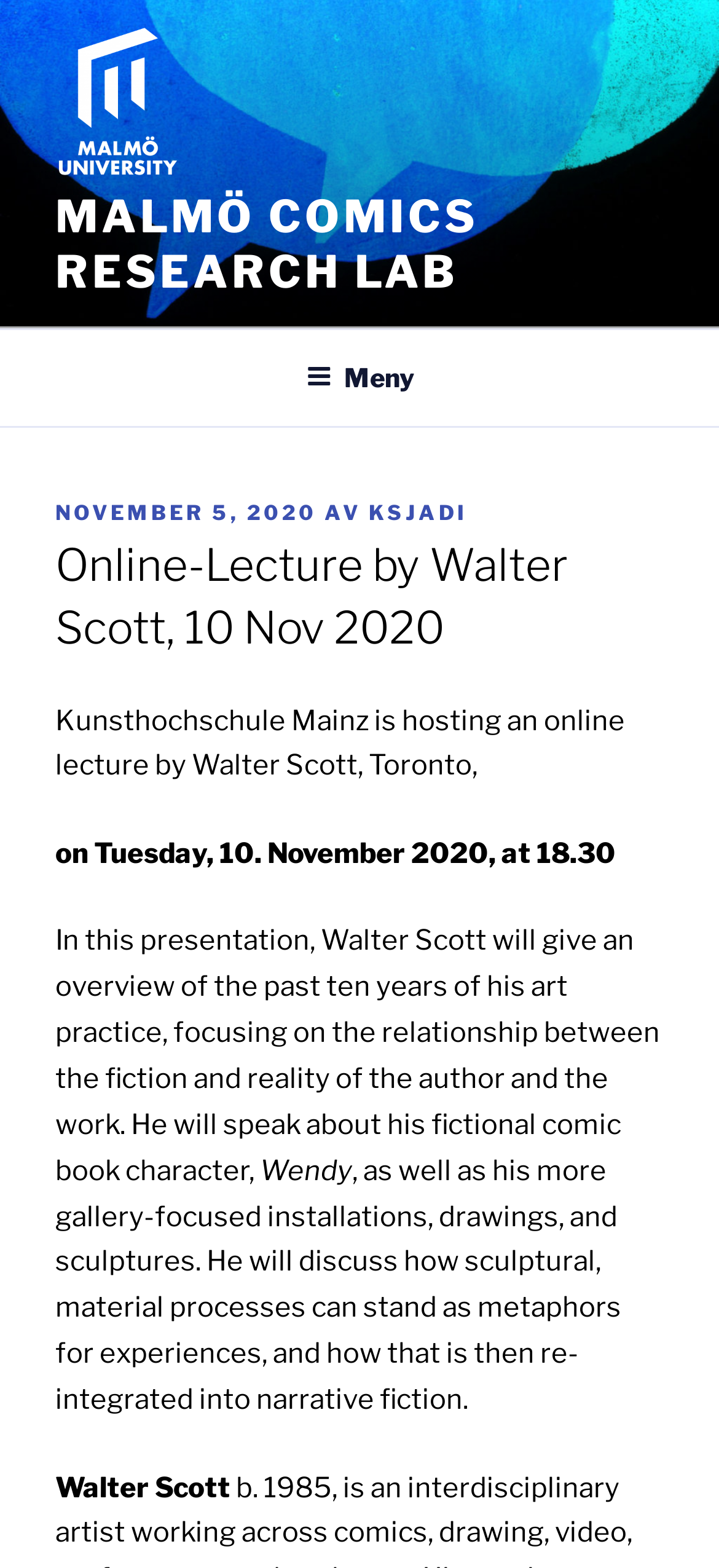Give the bounding box coordinates for the element described by: "parent_node: MALMÖ COMICS RESEARCH LAB".

[0.077, 0.018, 0.29, 0.121]